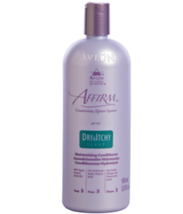Offer a detailed narrative of what is shown in the image.

This image features the packaging of Avlon Affirm Dry & Itchy Scalp Moisturizing Conditioner, presented in a sleek, pale purple bottle. The label prominently highlights the product name "Affirm" along with the designation "Dry & Itchy Scalp" in a contrasting teal color, emphasizing its purpose for addressing scalp dryness and itchiness. The design is elegant, reflecting the product’s premium nature, with additional details that suggest it is part of a comprehensive hair care system aimed at moisturizing and soothing the scalp. The bottle contains 32 fluid ounces, making it suitable for both personal use and family settings. This product is ideal for individuals seeking relief from dry scalp issues while maintaining healthy-looking hair.